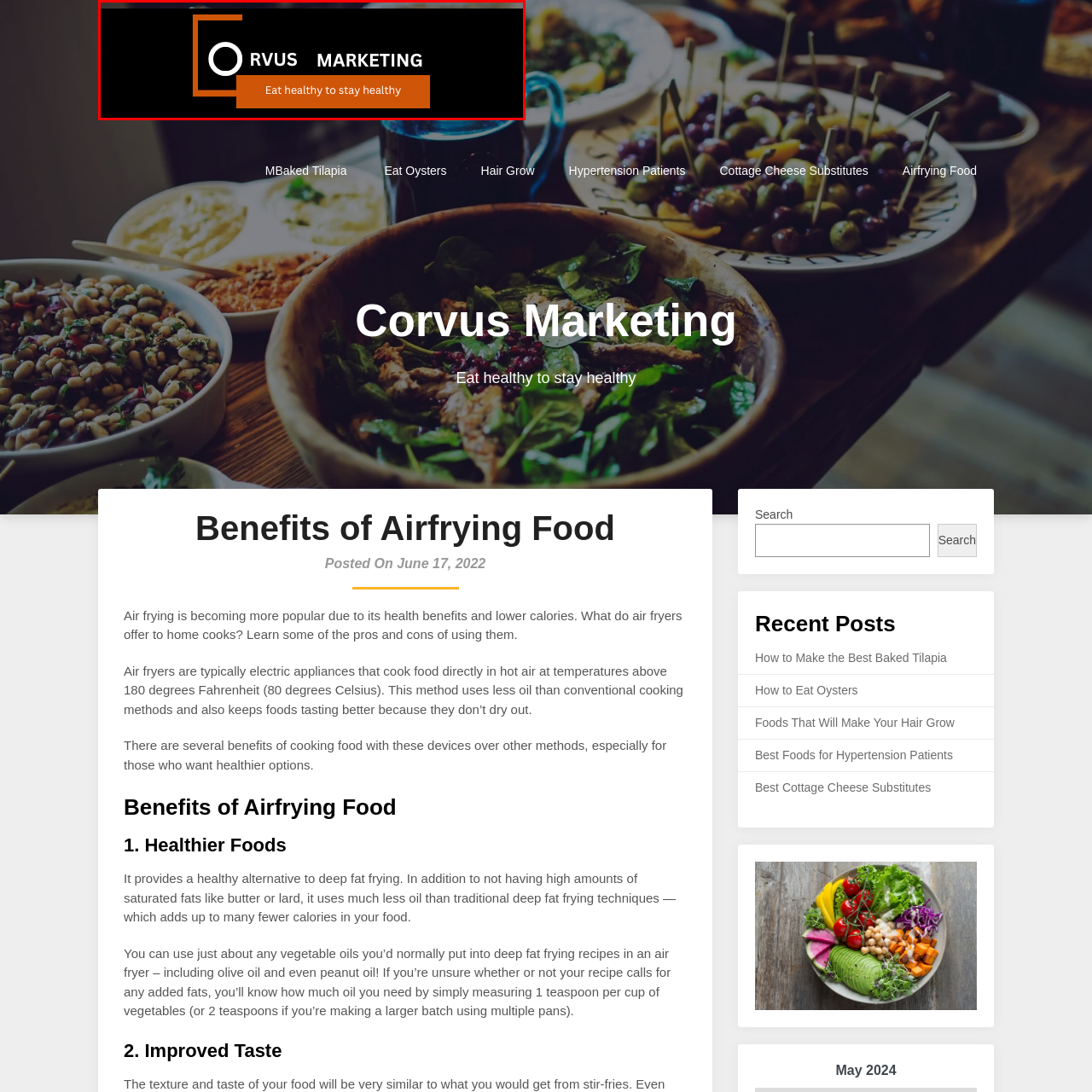View the part of the image marked by the red boundary and provide a one-word or short phrase answer to this question: 
What is the shape of the stylized 'O' in 'Corvus'?

circular